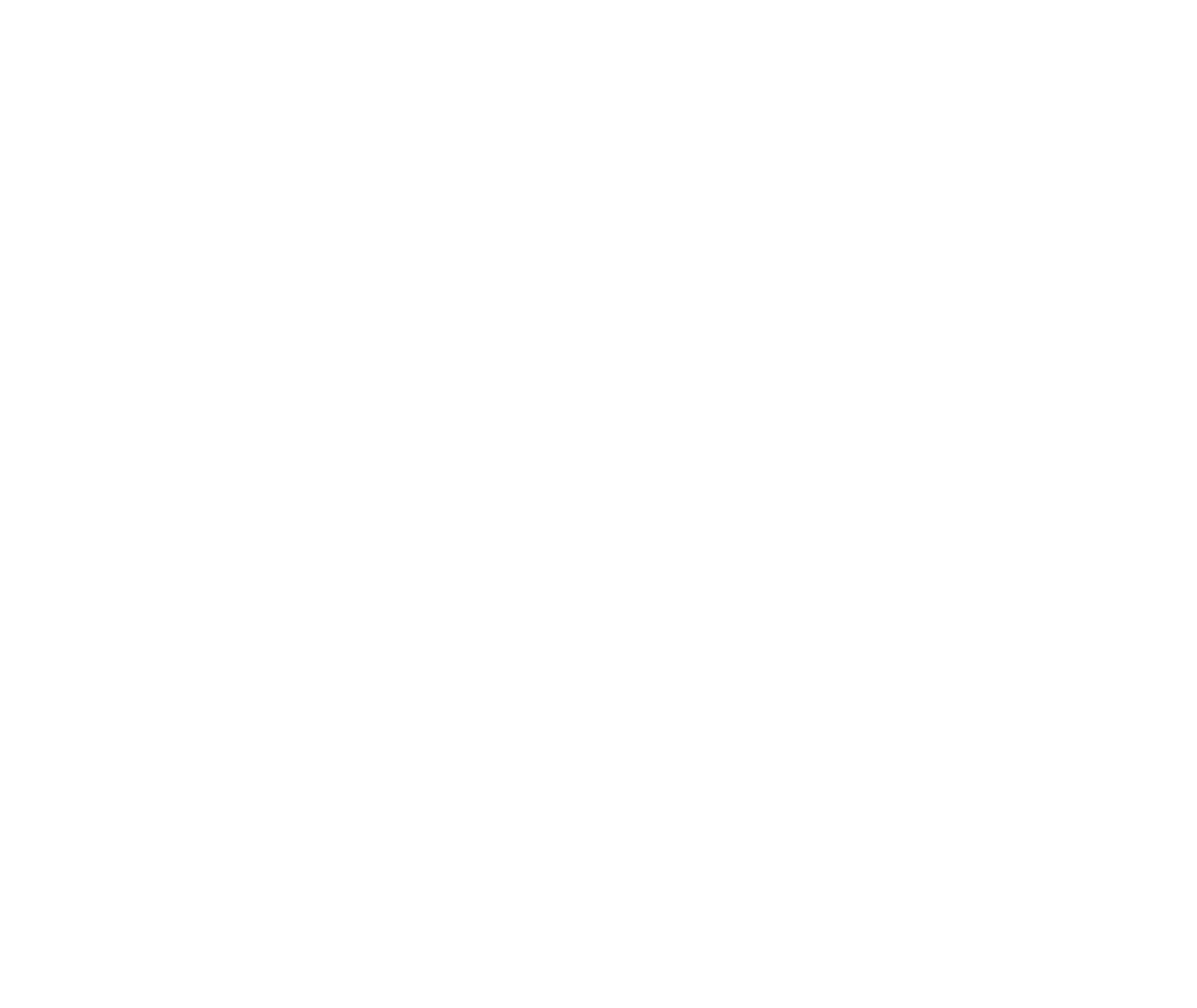Generate an in-depth caption that captures all aspects of the webpage.

The webpage appears to be a news article from The Business Times, with a focus on international news. At the top left of the page, there is a link to The Business Times, accompanied by an image of the publication's logo. Next to it is a heading that reads "INTERNATIONAL". 

Below the heading, there is a navigation menu with links to various sections of the website, including "myBT", "COMPANIES", "PROPERTY", "STARTUPS", "OPINION", "LIFESTYLE", "PODCASTS", and "E-PAPER". 

On the top right side of the page, there are links to "SUBSCRIBE" and "LOG IN", as well as a search button with an accompanying image. 

The main article begins with a heading that reads "Why Thailand's women are so successful in business but not politics". Below the heading, there is a breadcrumbs section that shows the article's category, "ASEAN Business" and "Global Enterprise". 

The article itself is divided into several paragraphs, with the first paragraph starting with the text "Bangkok". The article discusses the success of women in business in Thailand, citing statistics and quotes from women leaders in various industries. 

Throughout the article, there are several links to related topics, including "Thailand". At the bottom of the article, there is an image with the text "Share this article."